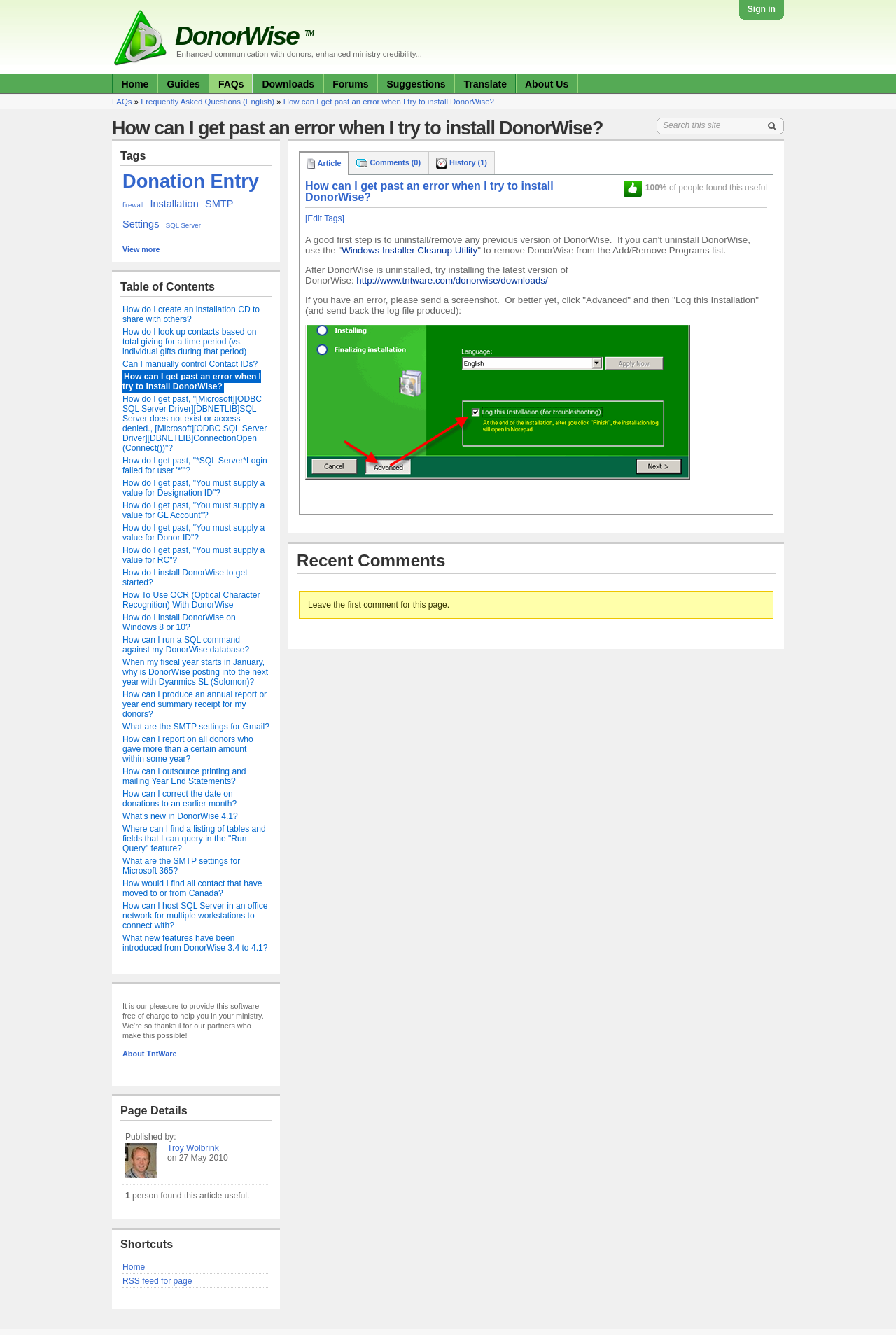Locate the bounding box coordinates of the area that needs to be clicked to fulfill the following instruction: "Sign in". The coordinates should be in the format of four float numbers between 0 and 1, namely [left, top, right, bottom].

[0.825, 0.0, 0.875, 0.015]